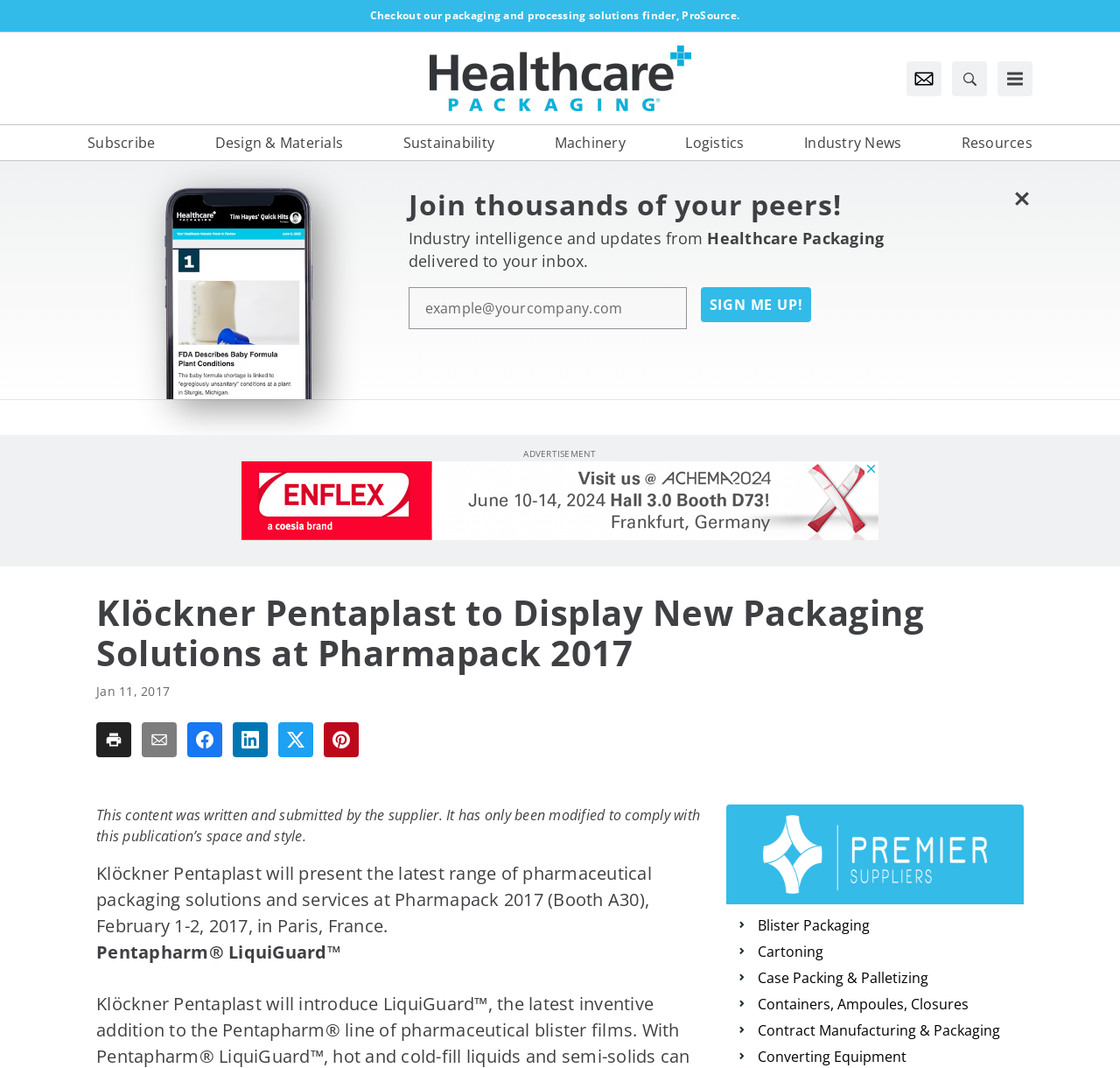How many social media sharing options are available?
Please provide a detailed and thorough answer to the question.

On the webpage, there are five social media sharing options available, which are Facebook, LinkedIn, Twitter, Pinterest, and Email.